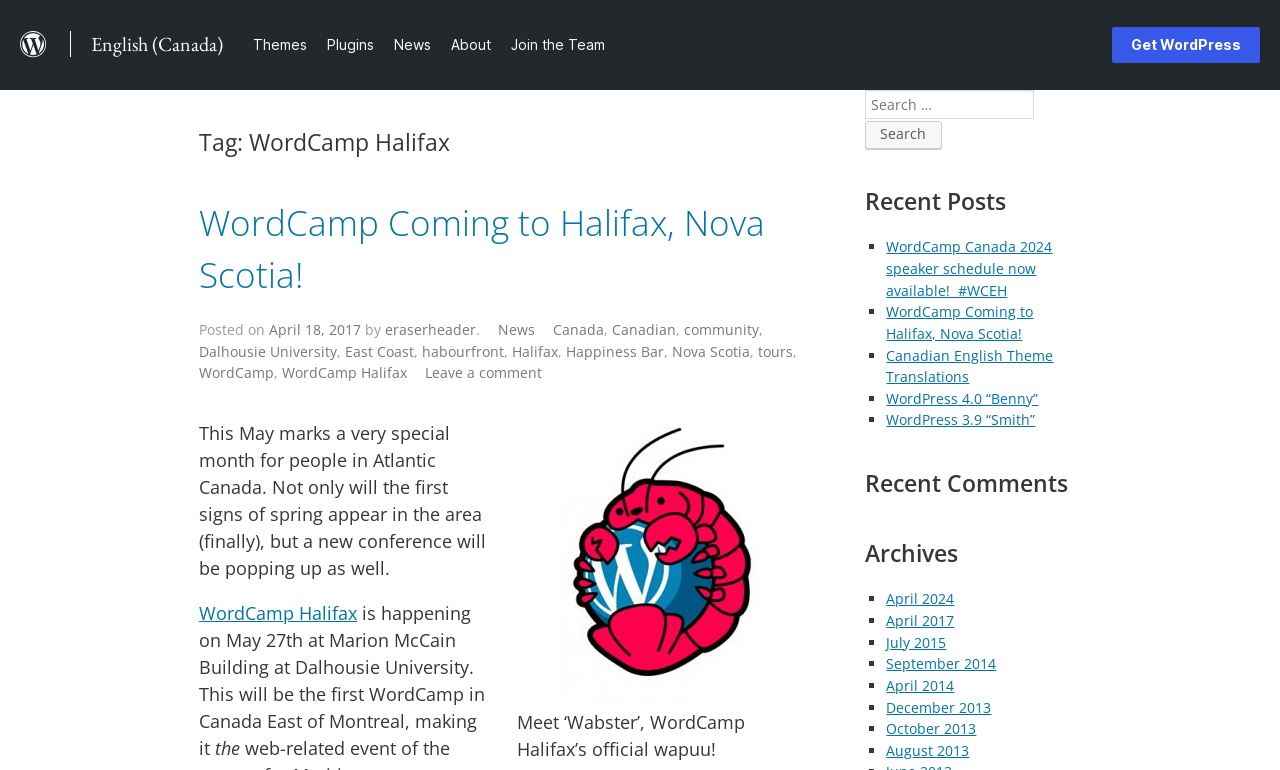Determine the bounding box coordinates of the clickable region to follow the instruction: "Follow Stadt München on Facebook".

None